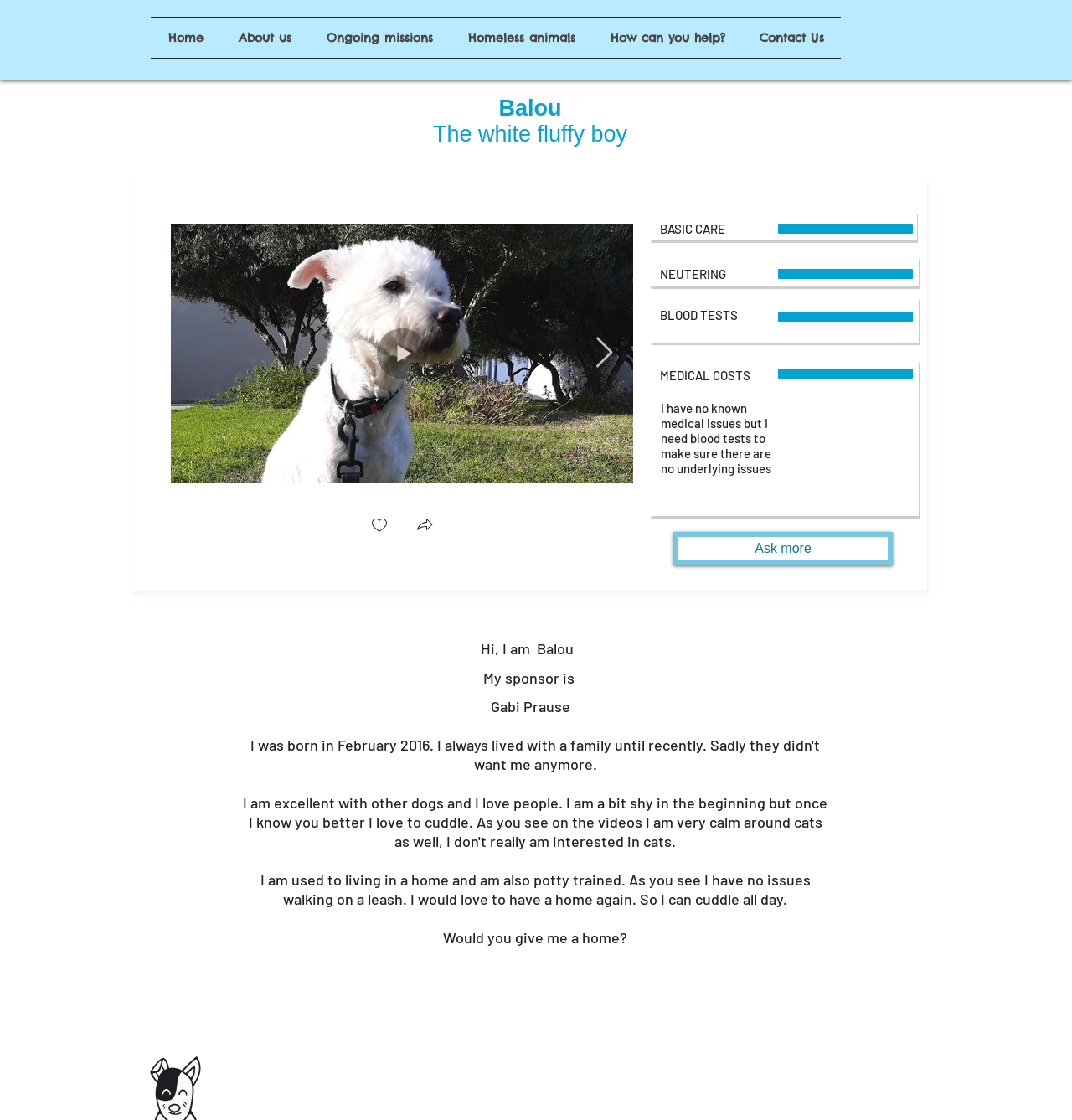Extract the bounding box for the UI element that matches this description: "Home".

[0.141, 0.016, 0.206, 0.052]